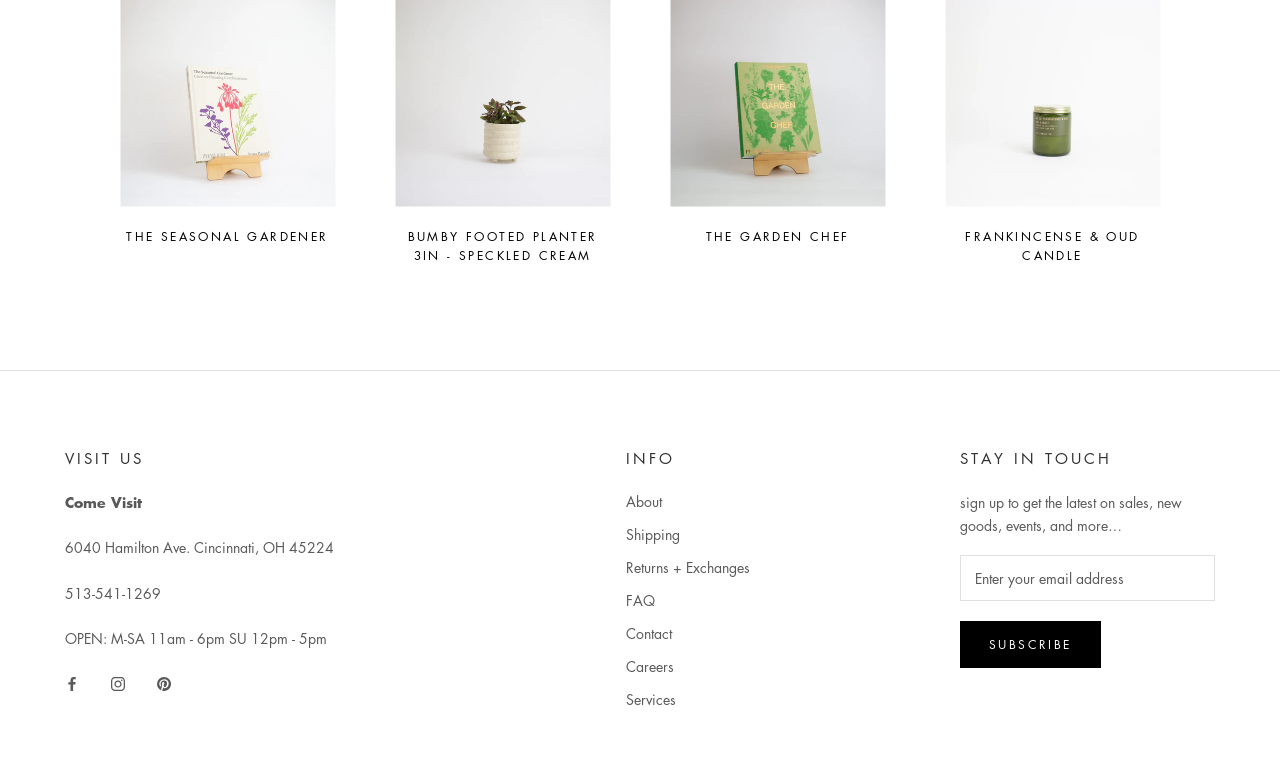What is the operating hour of the store on Sundays?
Please analyze the image and answer the question with as much detail as possible.

I found the operating hour by looking at the StaticText element with the text 'OPEN: M-SA 11am - 6pm SU 12pm - 5pm' which has a bounding box coordinate of [0.051, 0.805, 0.255, 0.831]. This element is located under the 'VISIT US' heading.